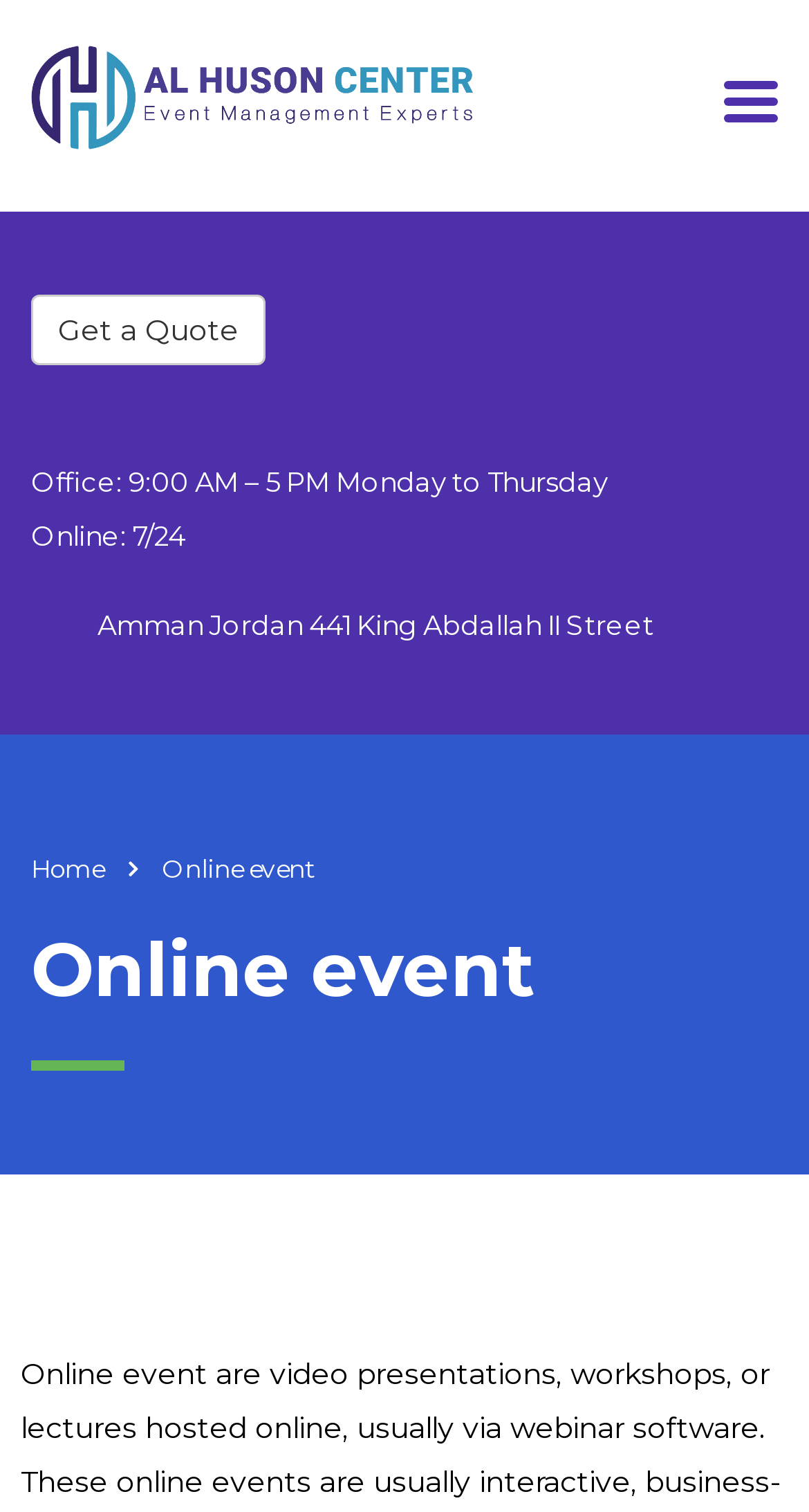What is the purpose of the 'Get a Quote' link?
Based on the image, please offer an in-depth response to the question.

I inferred the answer by looking at the link element with the text 'Get a Quote', which suggests that it is used to get a quote for some service or product.